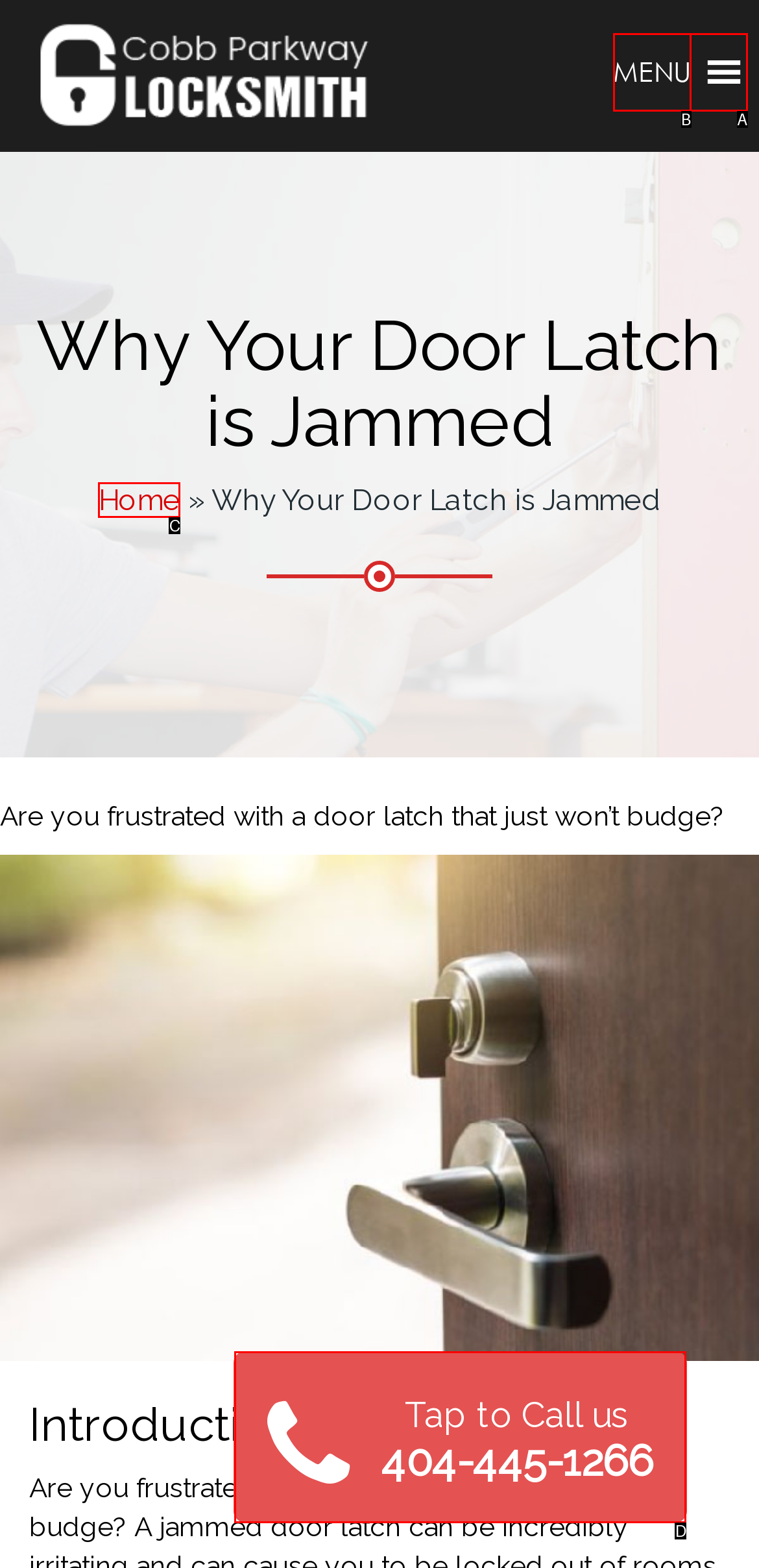Match the description: Tap to Call us 404-445-1266 to one of the options shown. Reply with the letter of the best match.

D